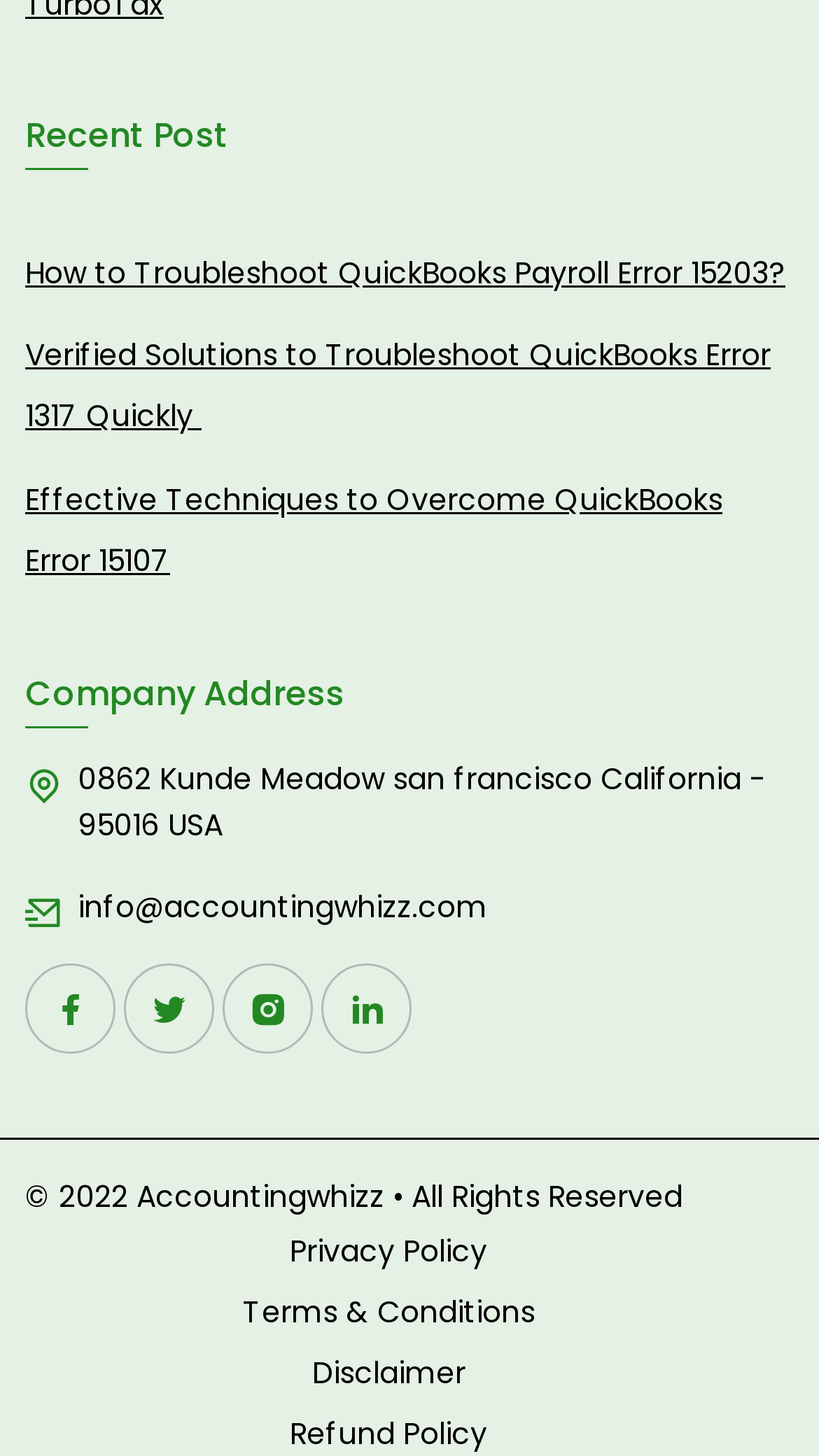Provide the bounding box coordinates for the UI element described in this sentence: "Terms & Conditions". The coordinates should be four float values between 0 and 1, i.e., [left, top, right, bottom].

[0.296, 0.887, 0.653, 0.916]